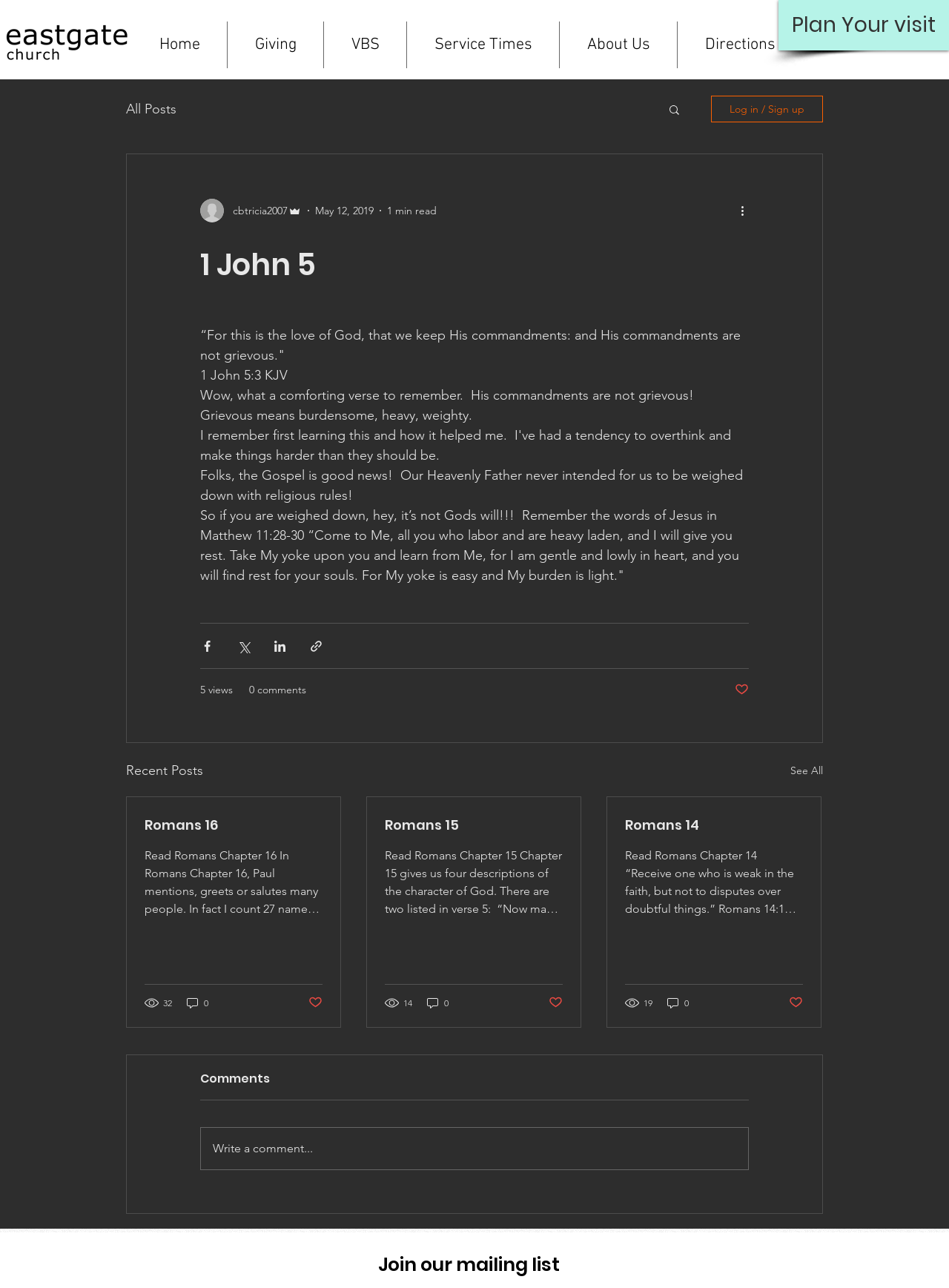Please identify the bounding box coordinates of the element that needs to be clicked to execute the following command: "Click on the 'Plan Your visit' link". Provide the bounding box using four float numbers between 0 and 1, formatted as [left, top, right, bottom].

[0.82, 0.0, 1.0, 0.039]